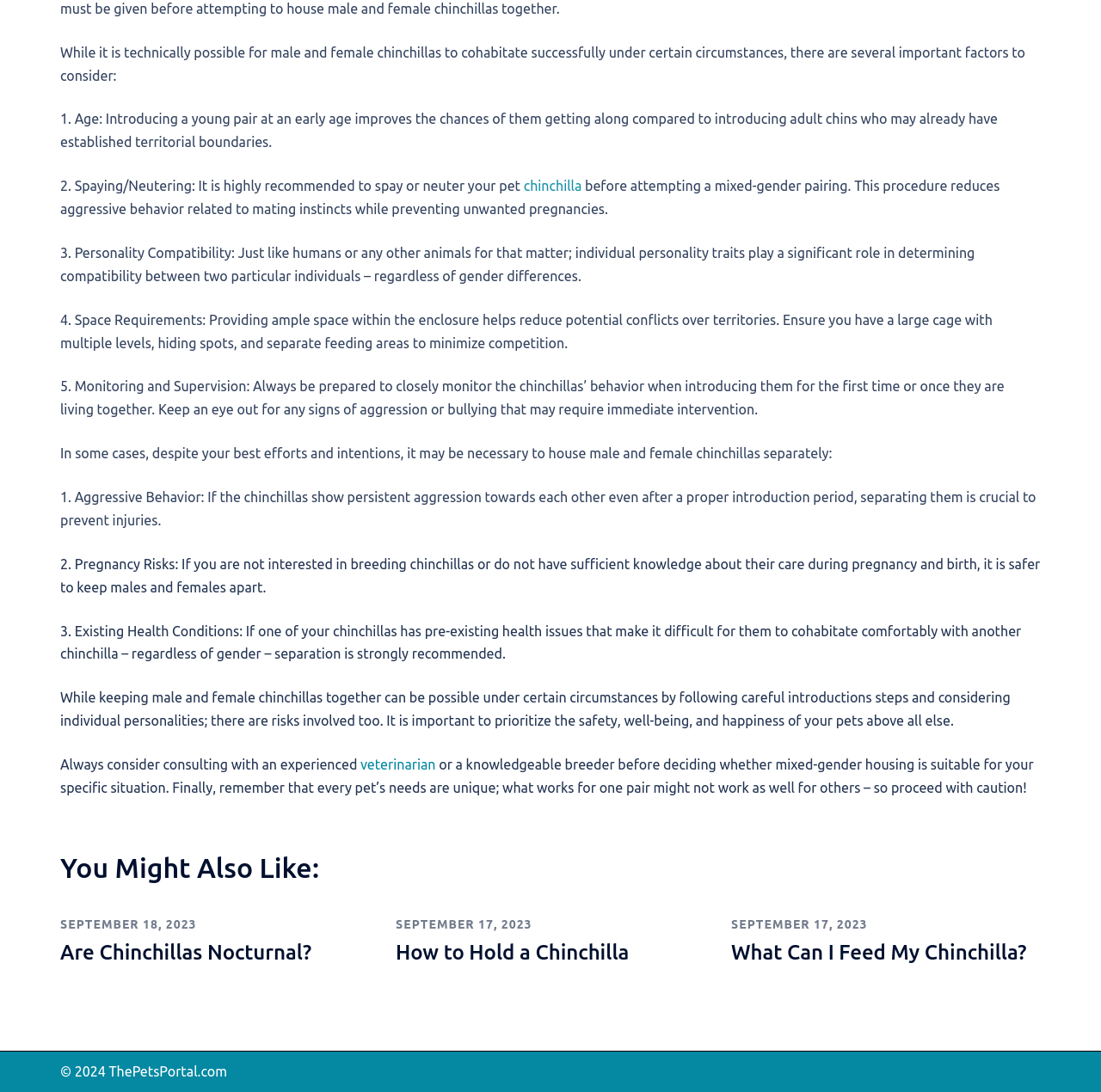Bounding box coordinates are specified in the format (top-left x, top-left y, bottom-right x, bottom-right y). All values are floating point numbers bounded between 0 and 1. Please provide the bounding box coordinate of the region this sentence describes: Are Chinchillas Nocturnal?

[0.055, 0.861, 0.283, 0.882]